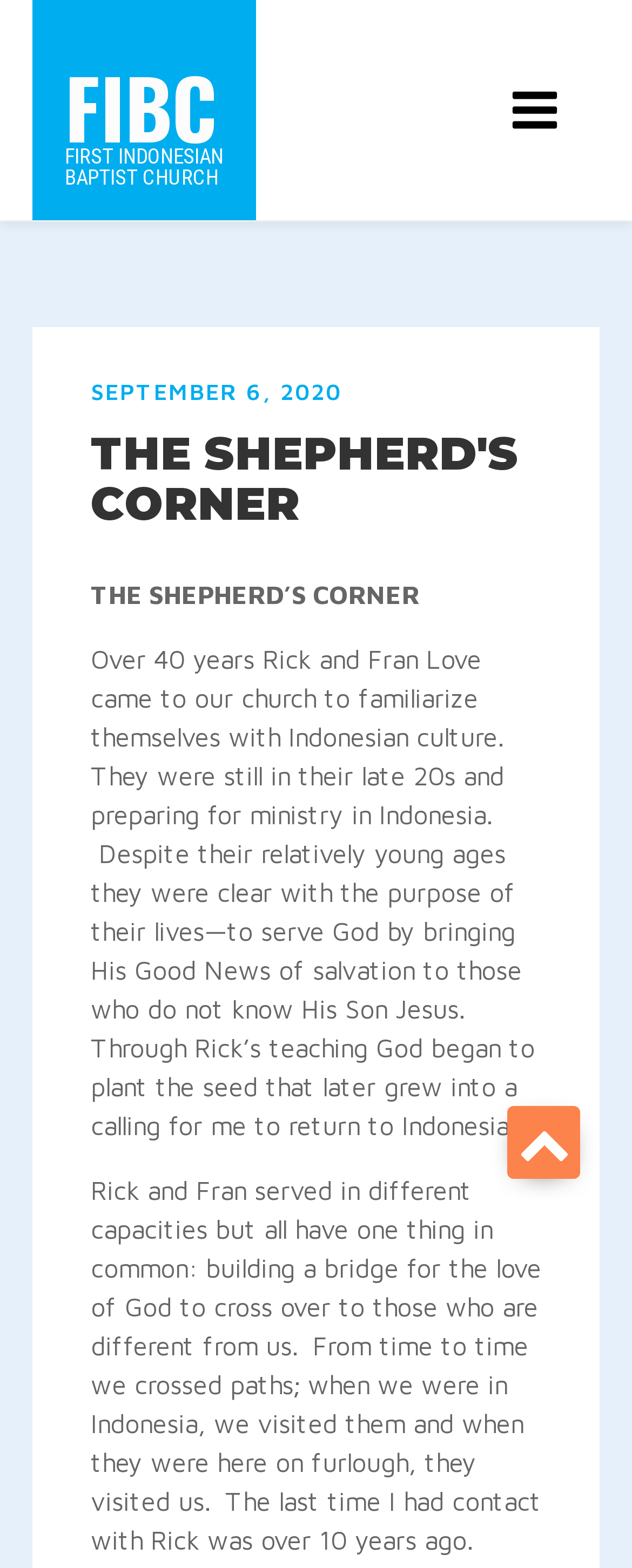Who are the people mentioned in the article?
Refer to the image and give a detailed response to the question.

I inferred this answer by reading the text content of the StaticText element, which mentions 'Rick and Fran Love came to our church to familiarize themselves with Indonesian culture', indicating that they are the people being referred to in the article.